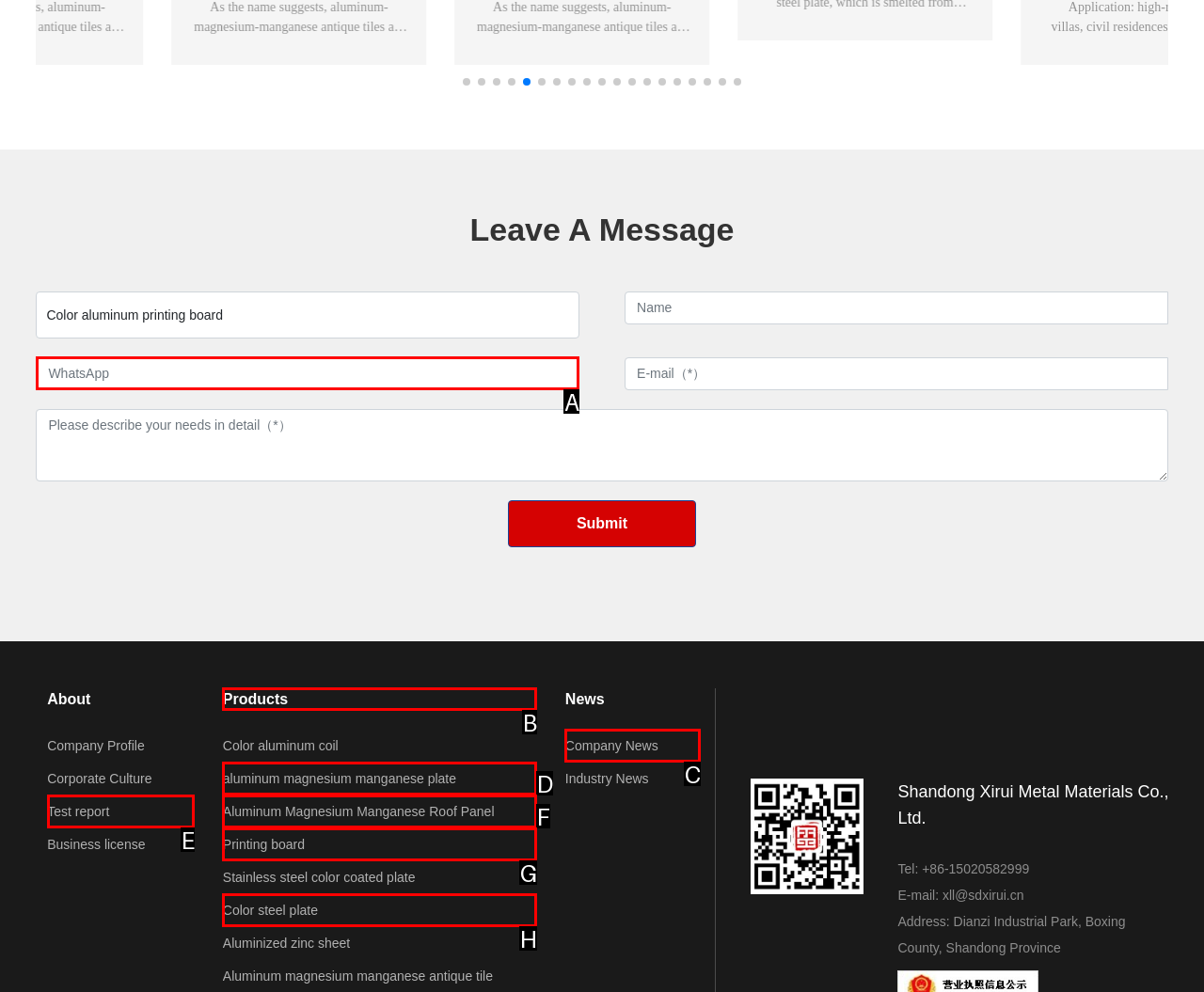Refer to the element description: Aluminum Magnesium Manganese Roof Panel and identify the matching HTML element. State your answer with the appropriate letter.

F